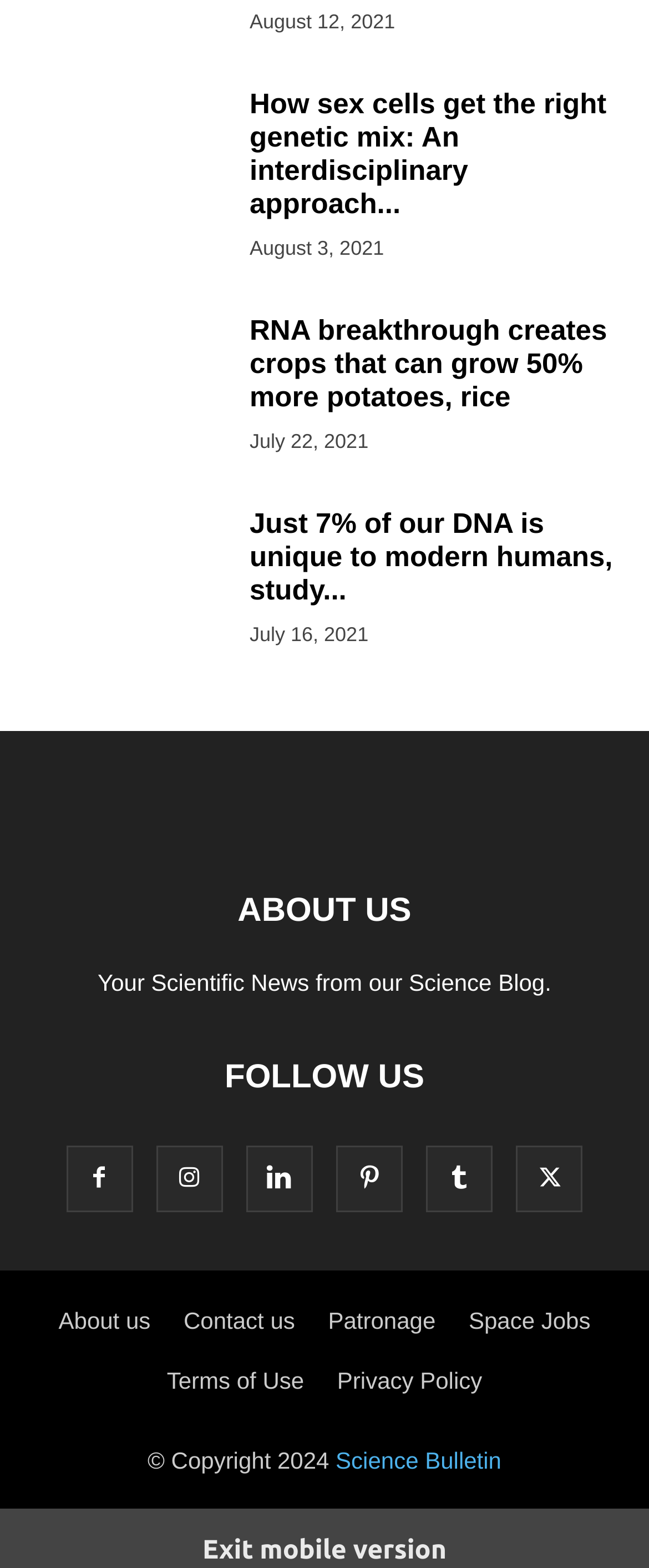Reply to the question with a single word or phrase:
How many social media links are present?

6